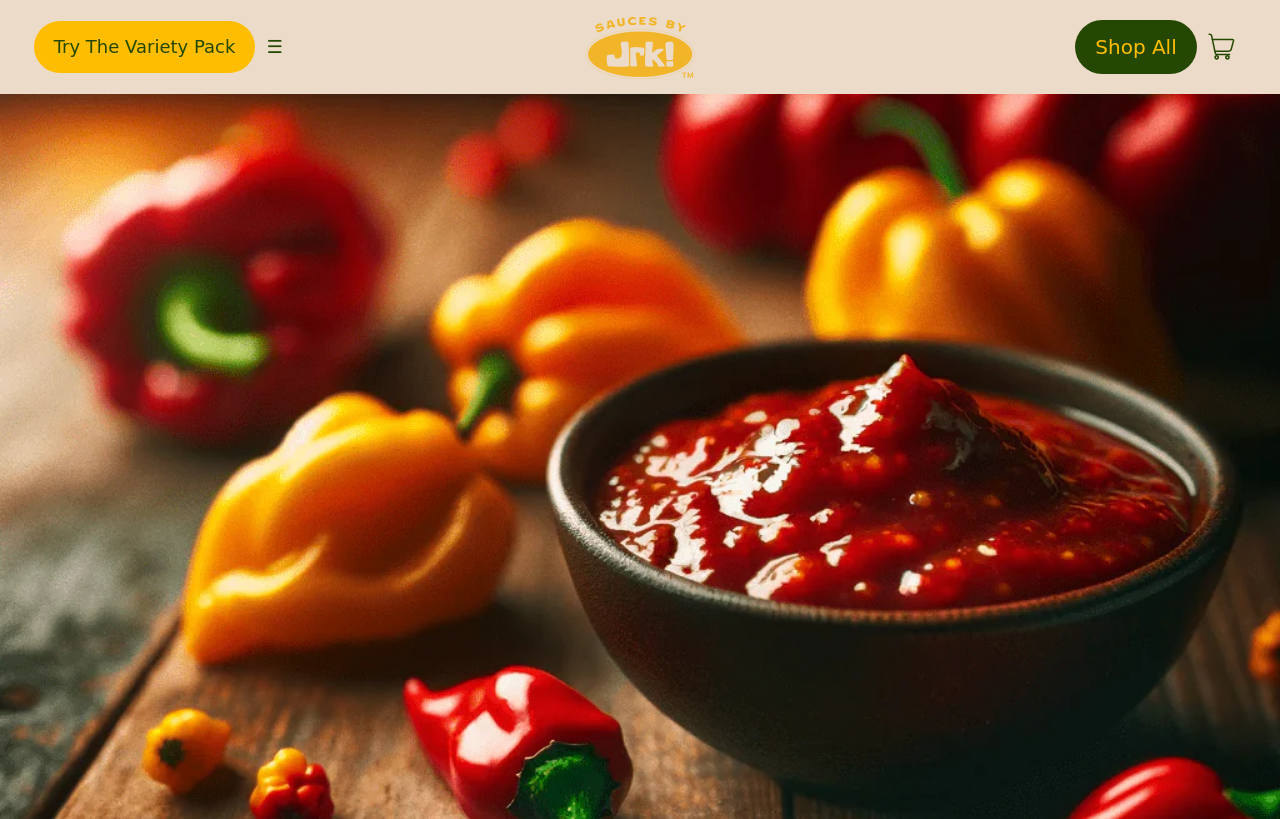Determine the primary headline of the webpage.

Add Some Kick With Jerk Hot Bonnet: Exploring Top Benefits!